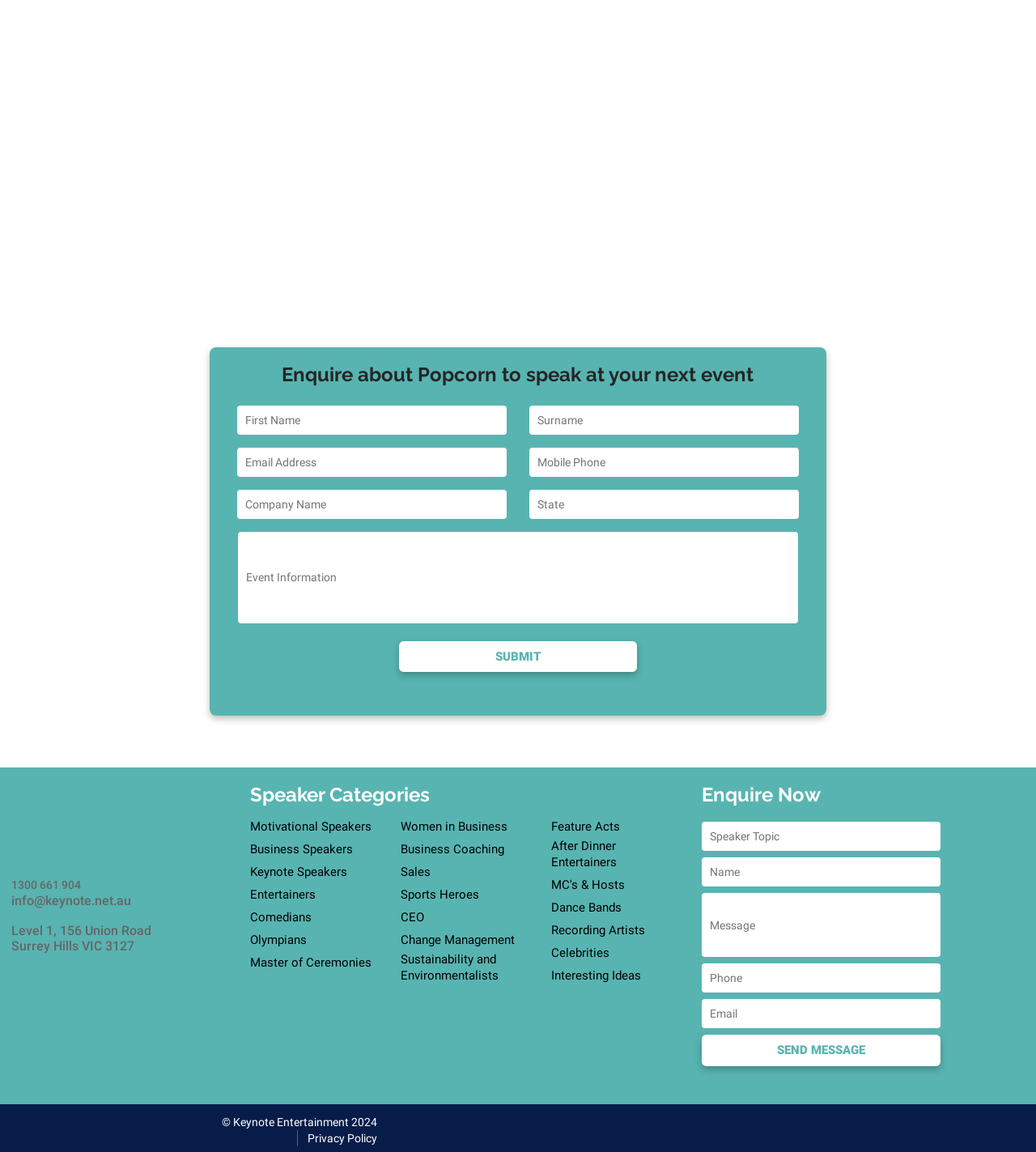Determine the bounding box coordinates for the area that should be clicked to carry out the following instruction: "View Motivational Speakers".

[0.241, 0.71, 0.359, 0.725]